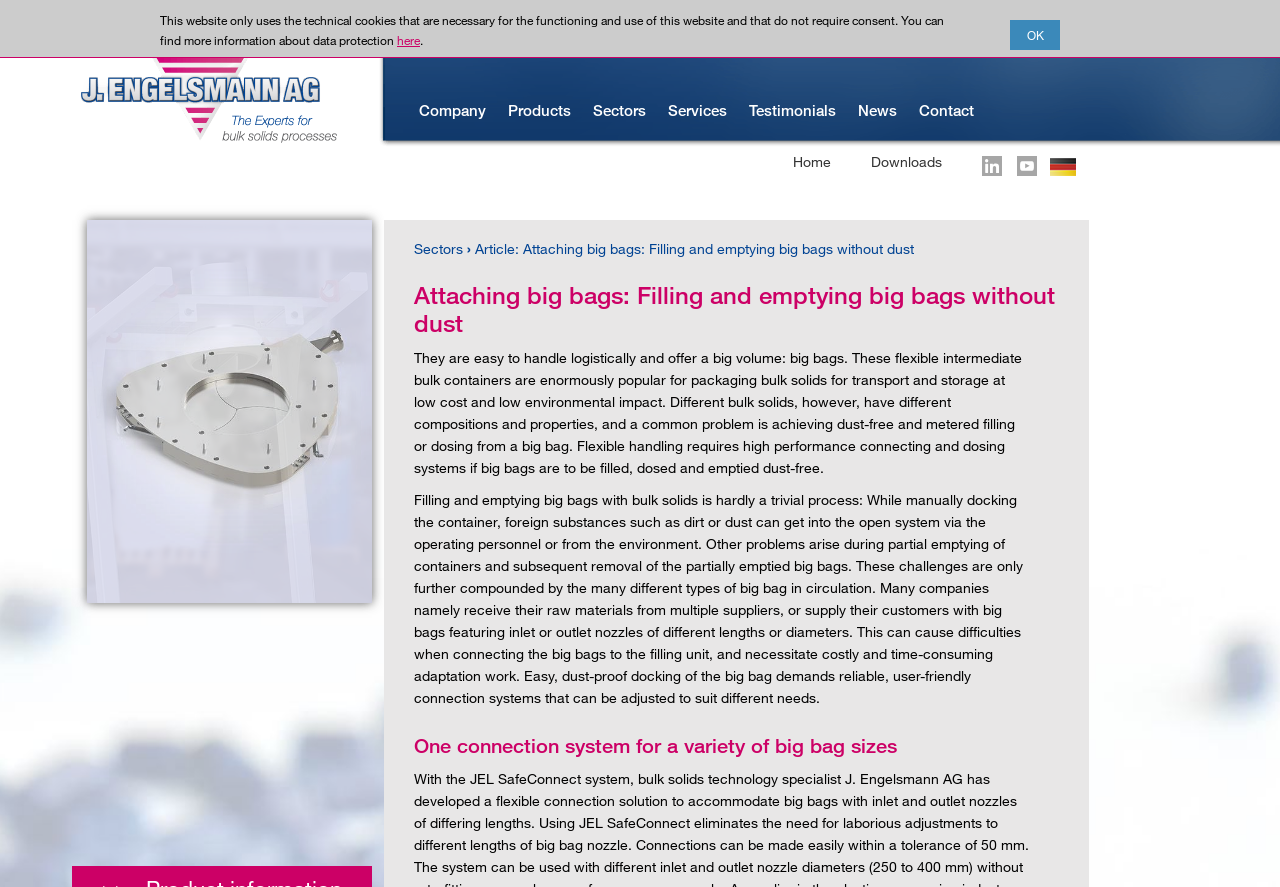Please identify the bounding box coordinates of the element that needs to be clicked to execute the following command: "Click on the 'Products' link". Provide the bounding box using four float numbers between 0 and 1, formatted as [left, top, right, bottom].

[0.397, 0.114, 0.446, 0.134]